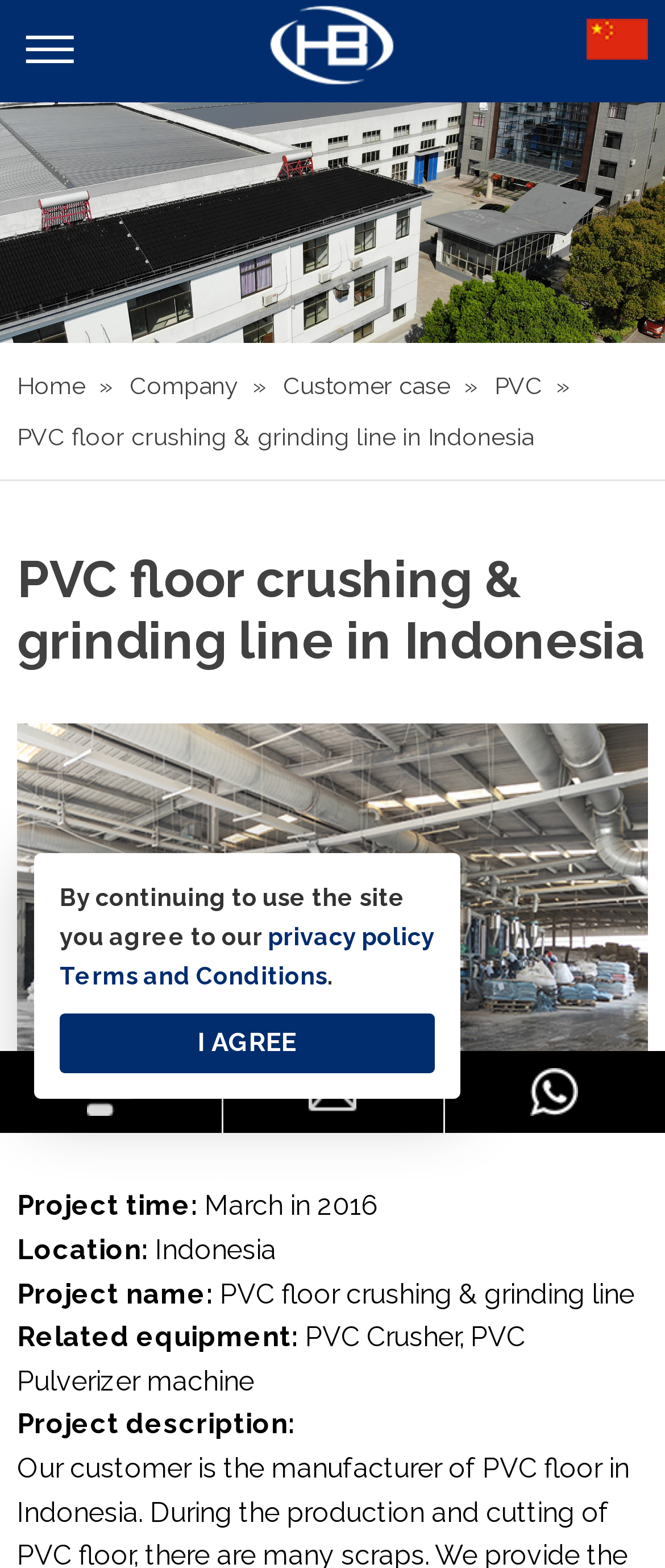Locate the UI element described by Terms and Conditions in the provided webpage screenshot. Return the bounding box coordinates in the format (top-left x, top-left y, bottom-right x, bottom-right y), ensuring all values are between 0 and 1.

[0.09, 0.614, 0.492, 0.631]